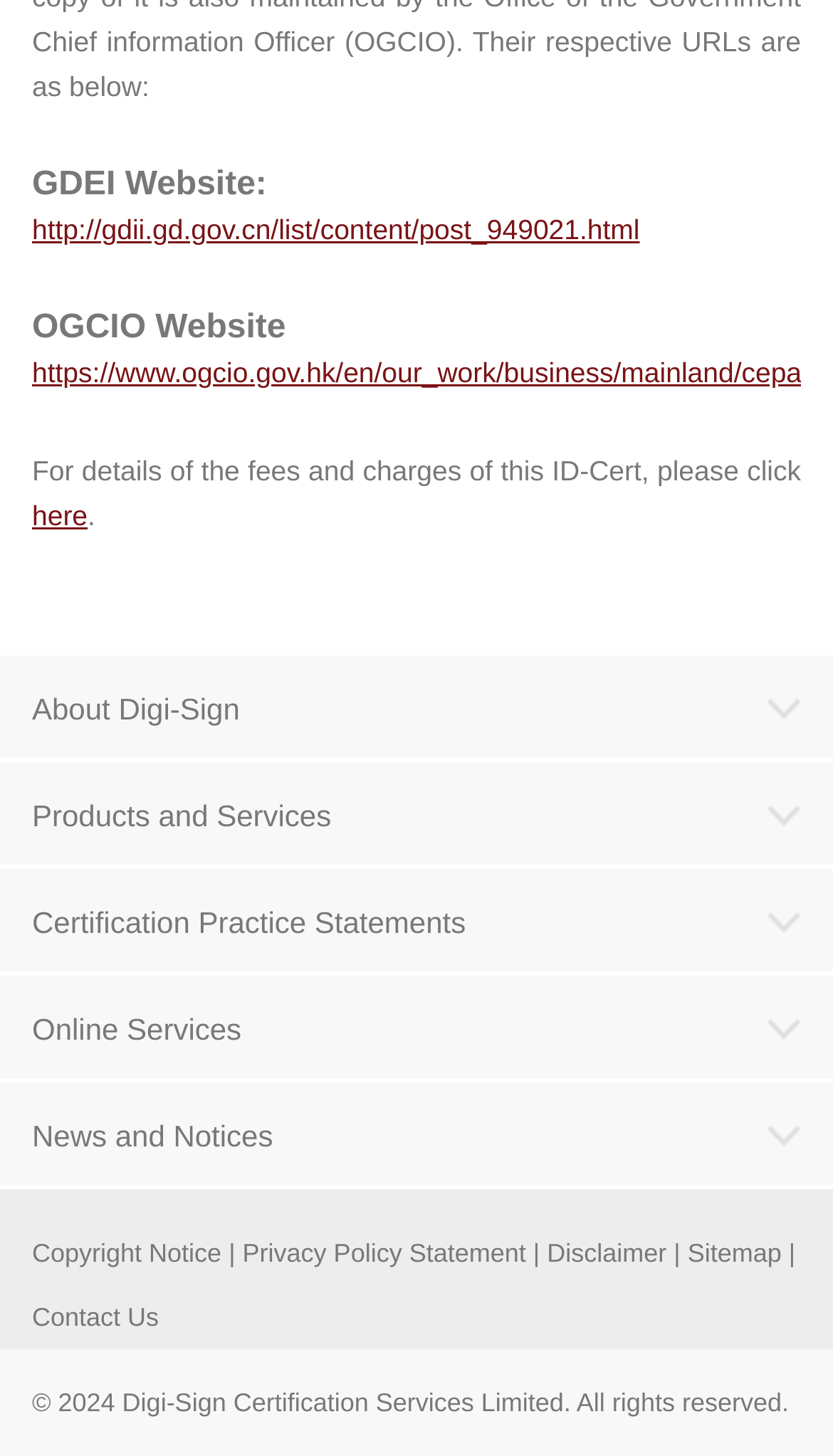Determine the coordinates of the bounding box for the clickable area needed to execute this instruction: "View Company Overview".

[0.038, 0.523, 0.962, 0.547]